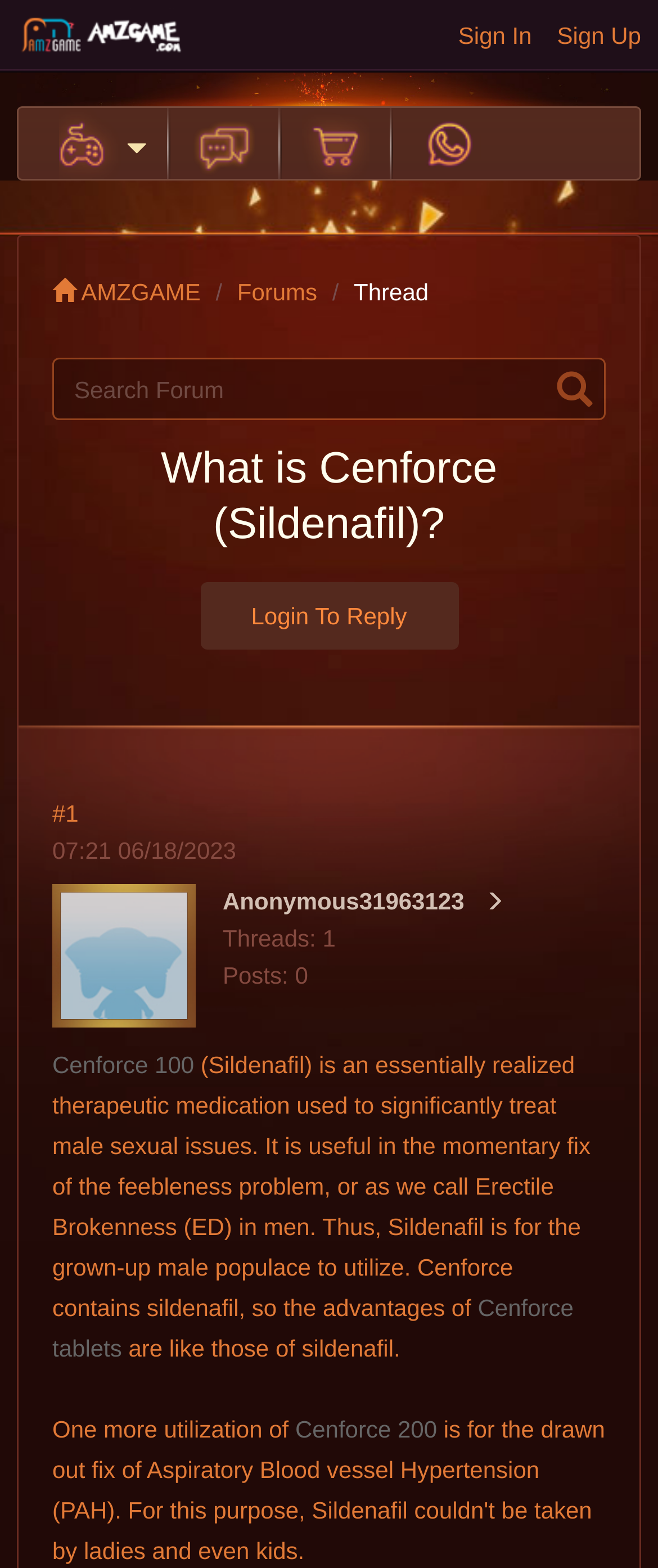What is the topic of the current thread?
Give a single word or phrase as your answer by examining the image.

Cenforce (Sildenafil)